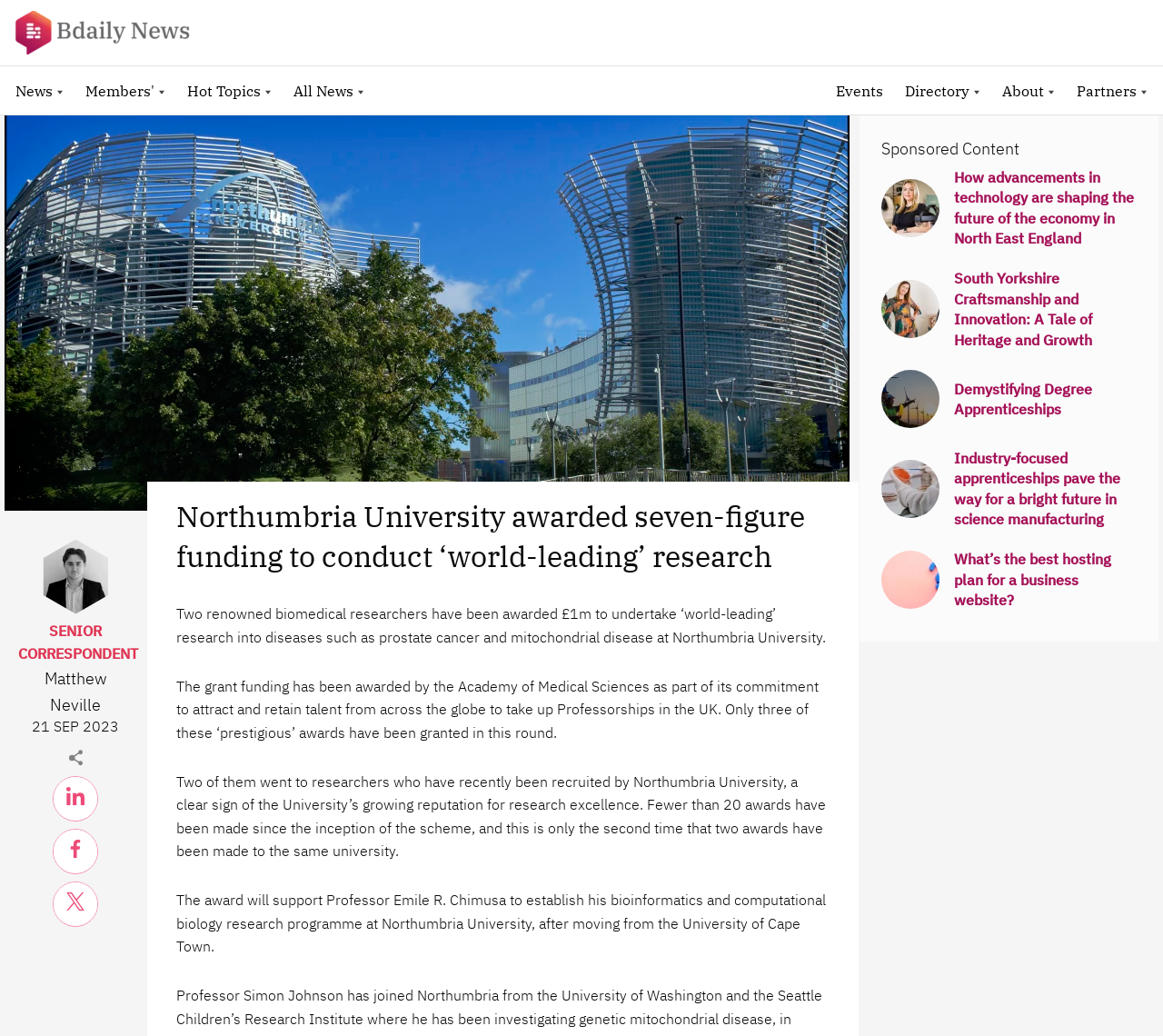How many awards have been made since the inception of the scheme?
With the help of the image, please provide a detailed response to the question.

I found the answer by reading the article's content, which states 'Fewer than 20 awards have been made since the inception of the scheme'.